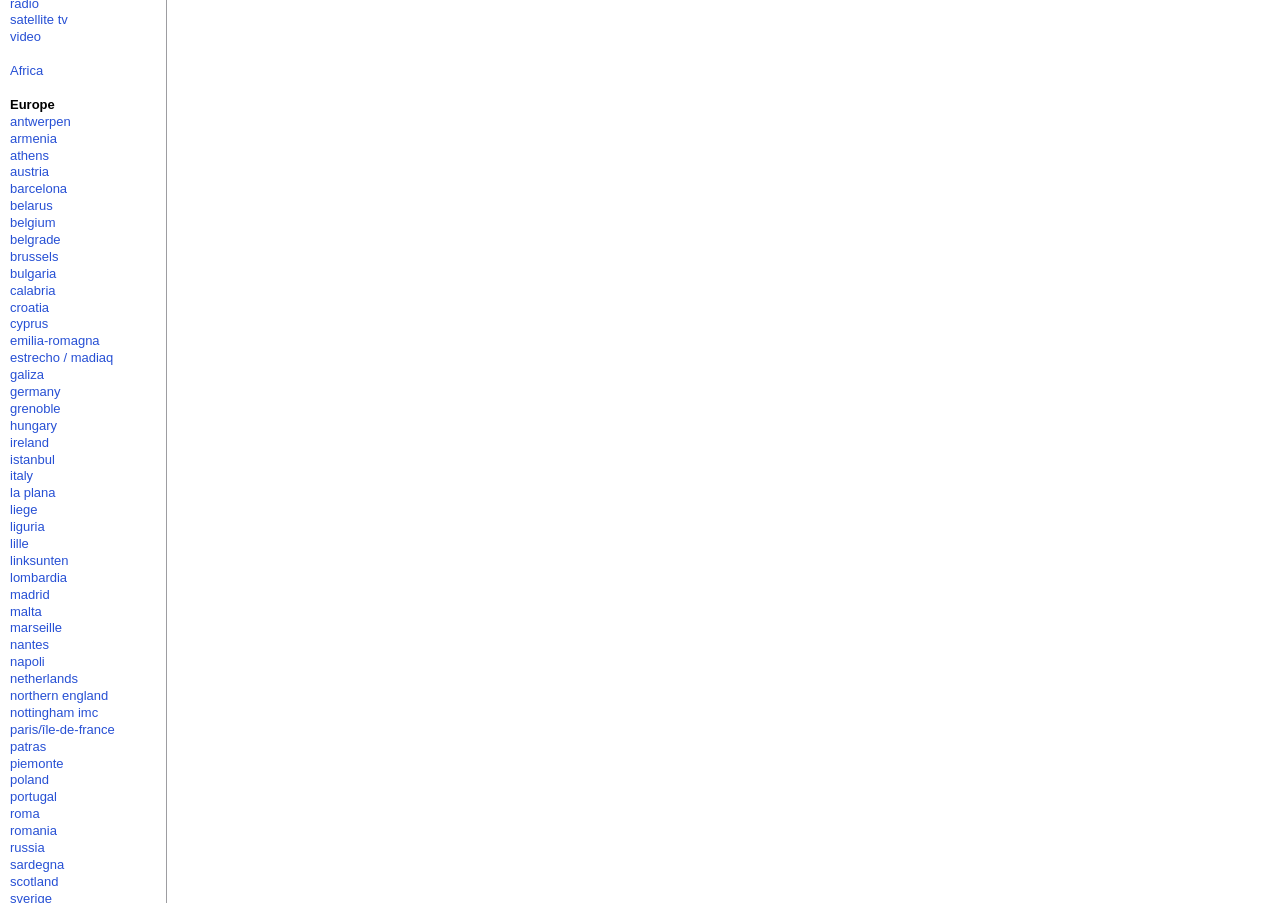Use a single word or phrase to answer the question: How many European countries are listed on this webpage?

More than 20